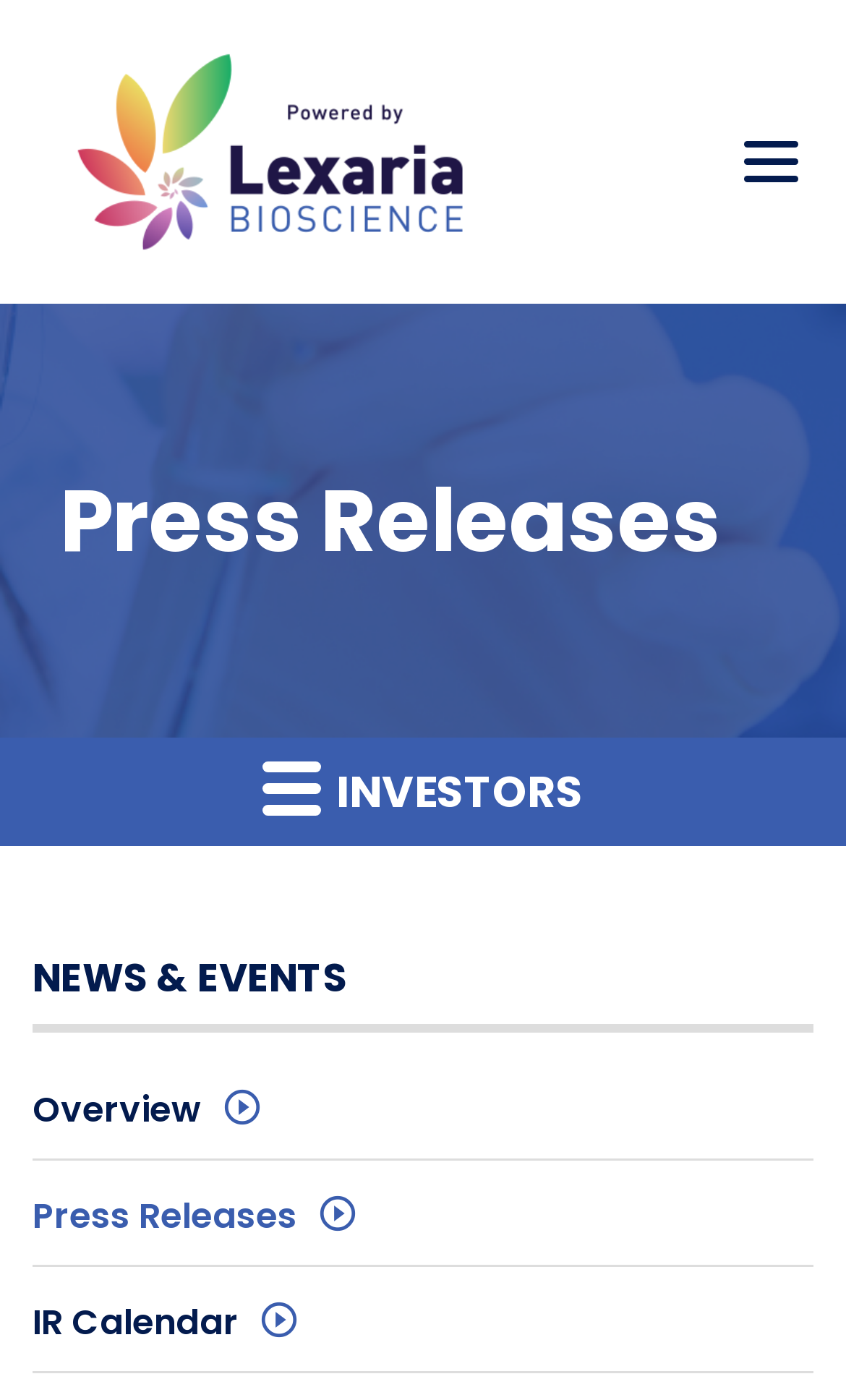Determine the bounding box coordinates for the region that must be clicked to execute the following instruction: "Go to investors section".

[0.0, 0.527, 1.0, 0.604]